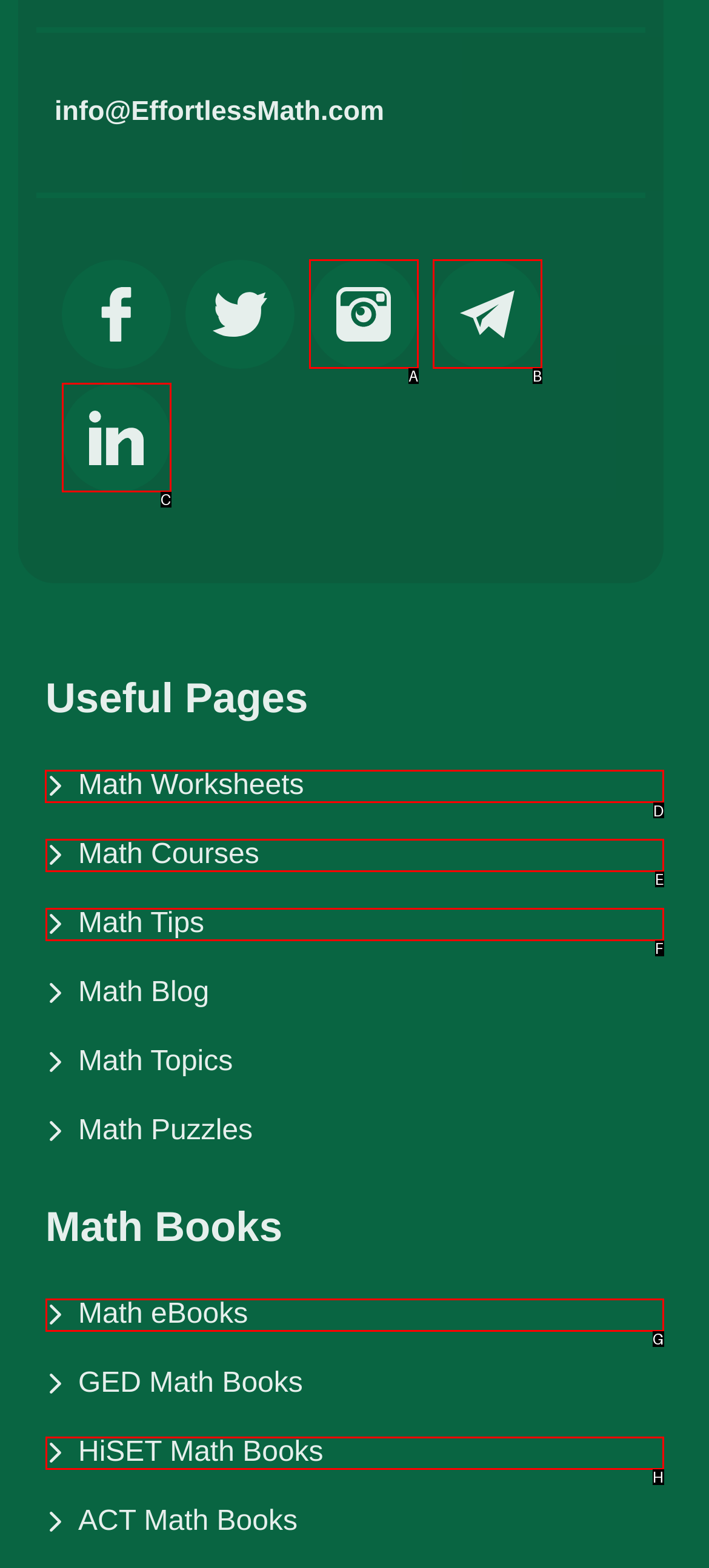Which HTML element should be clicked to fulfill the following task: Explore Math Worksheets?
Reply with the letter of the appropriate option from the choices given.

D